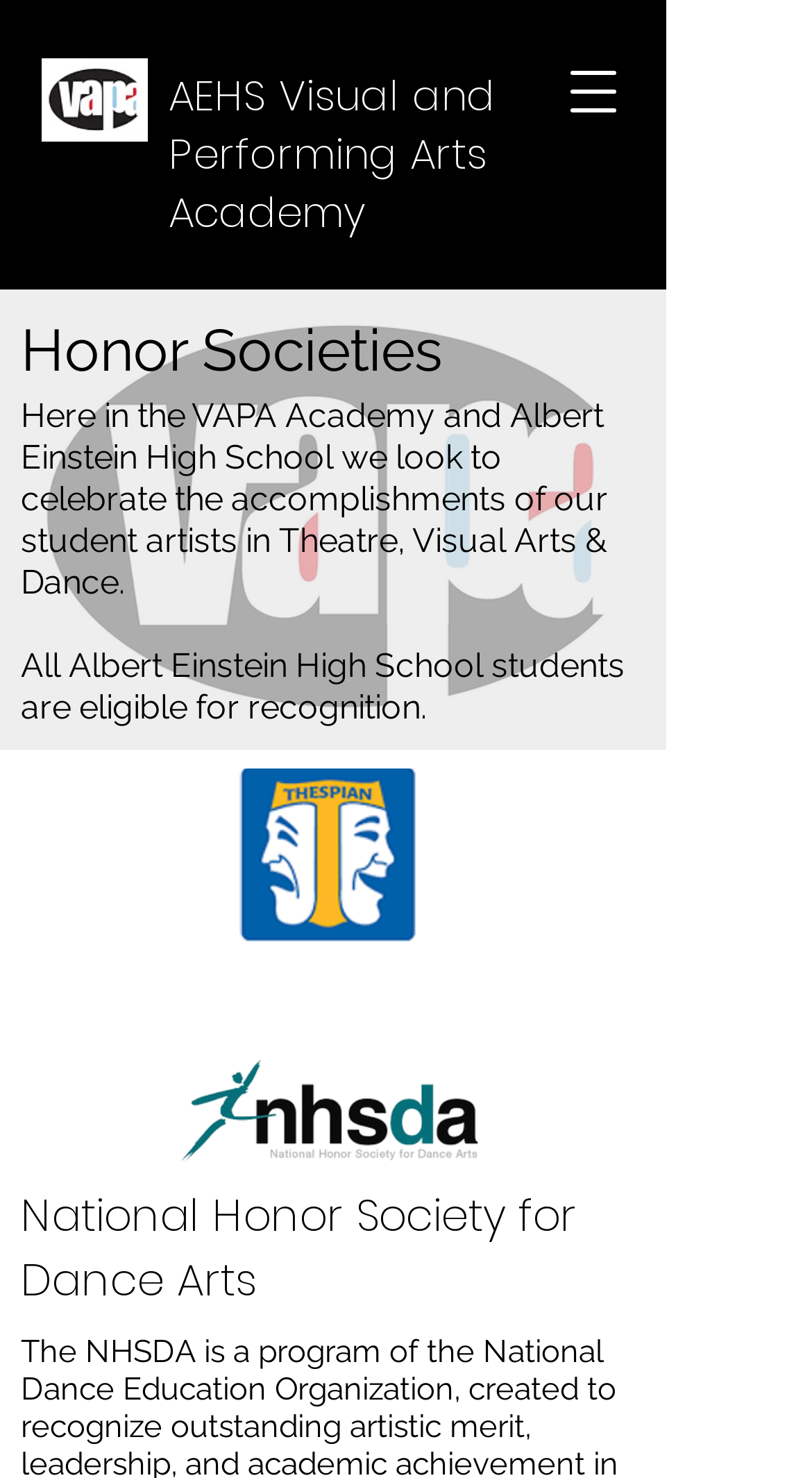Give a short answer using one word or phrase for the question:
What is the name of the honor society for dance arts?

National Honor Society for Dance Arts